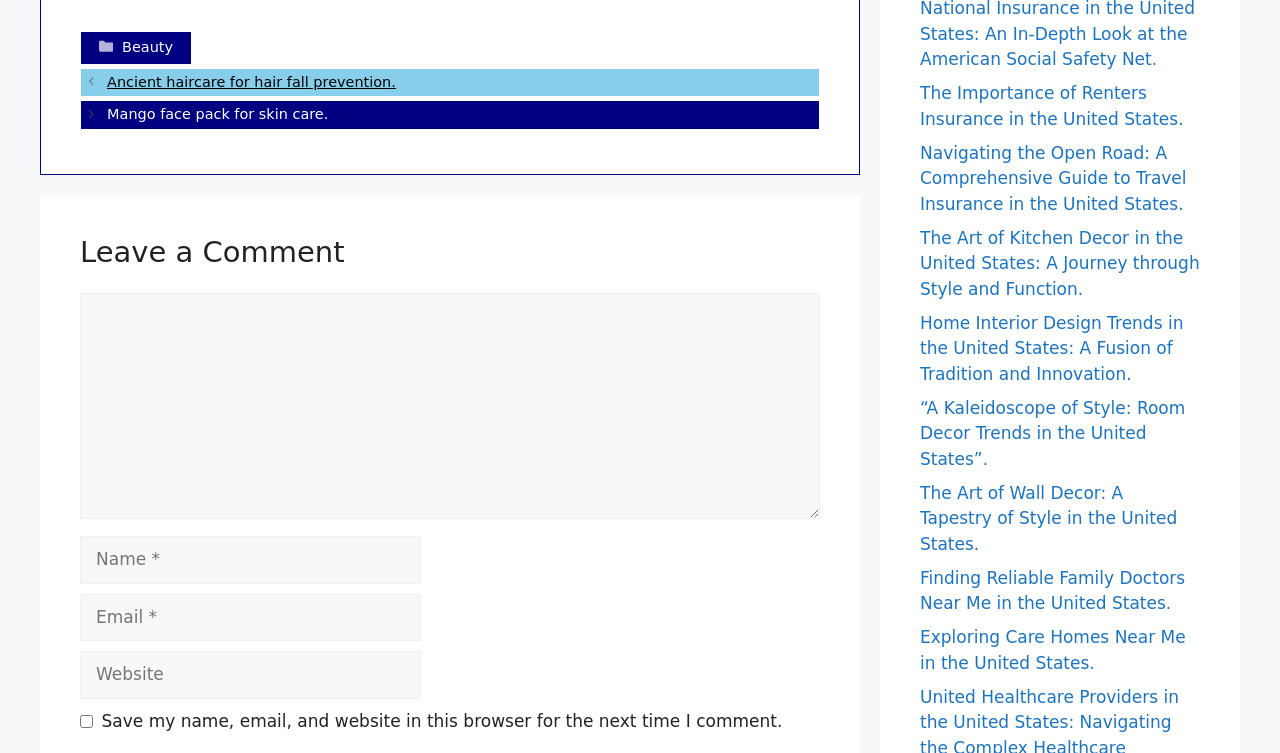What is the purpose of the checkbox?
Answer the question in a detailed and comprehensive manner.

I analyzed the checkbox element and its label, and it appears to be for saving the user's name, email, and website in the browser for future comments.